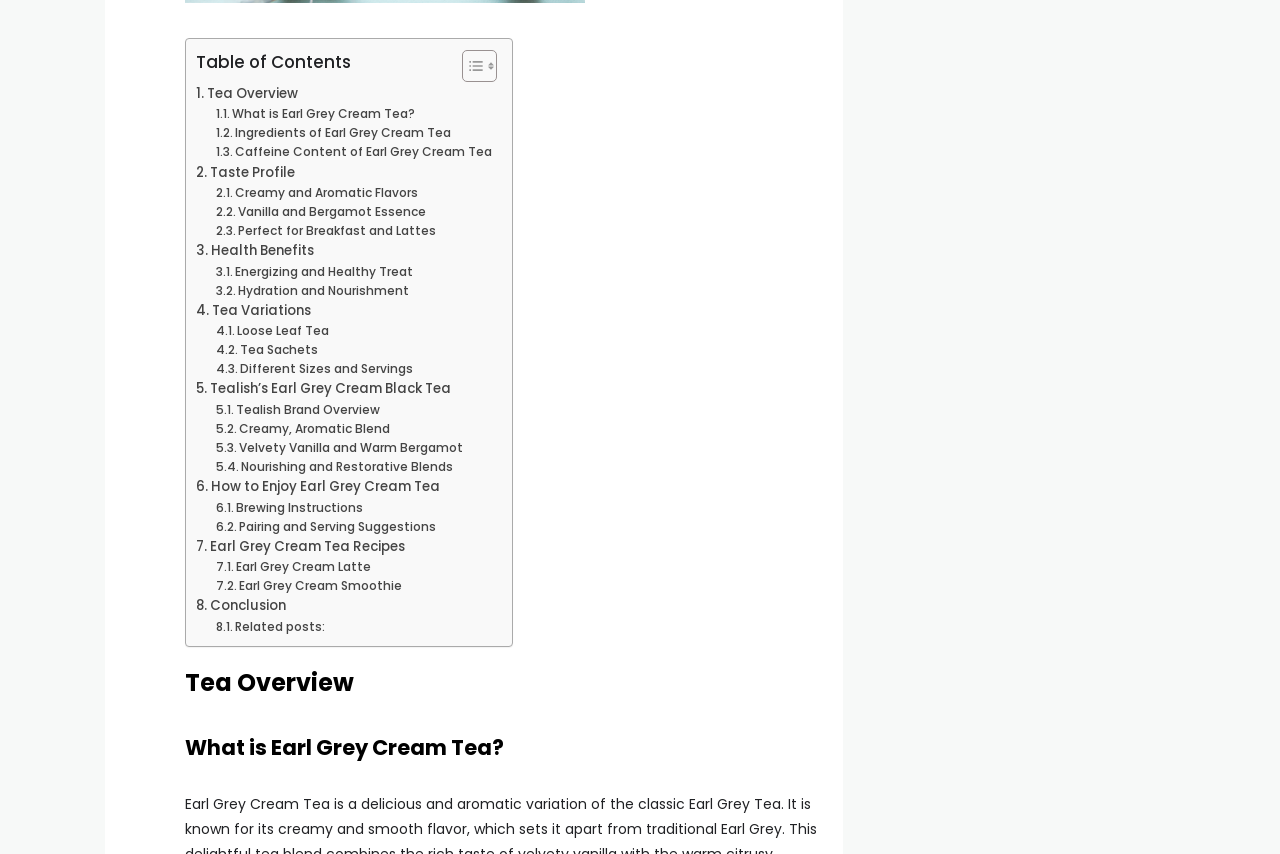Find and indicate the bounding box coordinates of the region you should select to follow the given instruction: "Explore Tealish’s Earl Grey Cream Black Tea".

[0.153, 0.443, 0.352, 0.468]